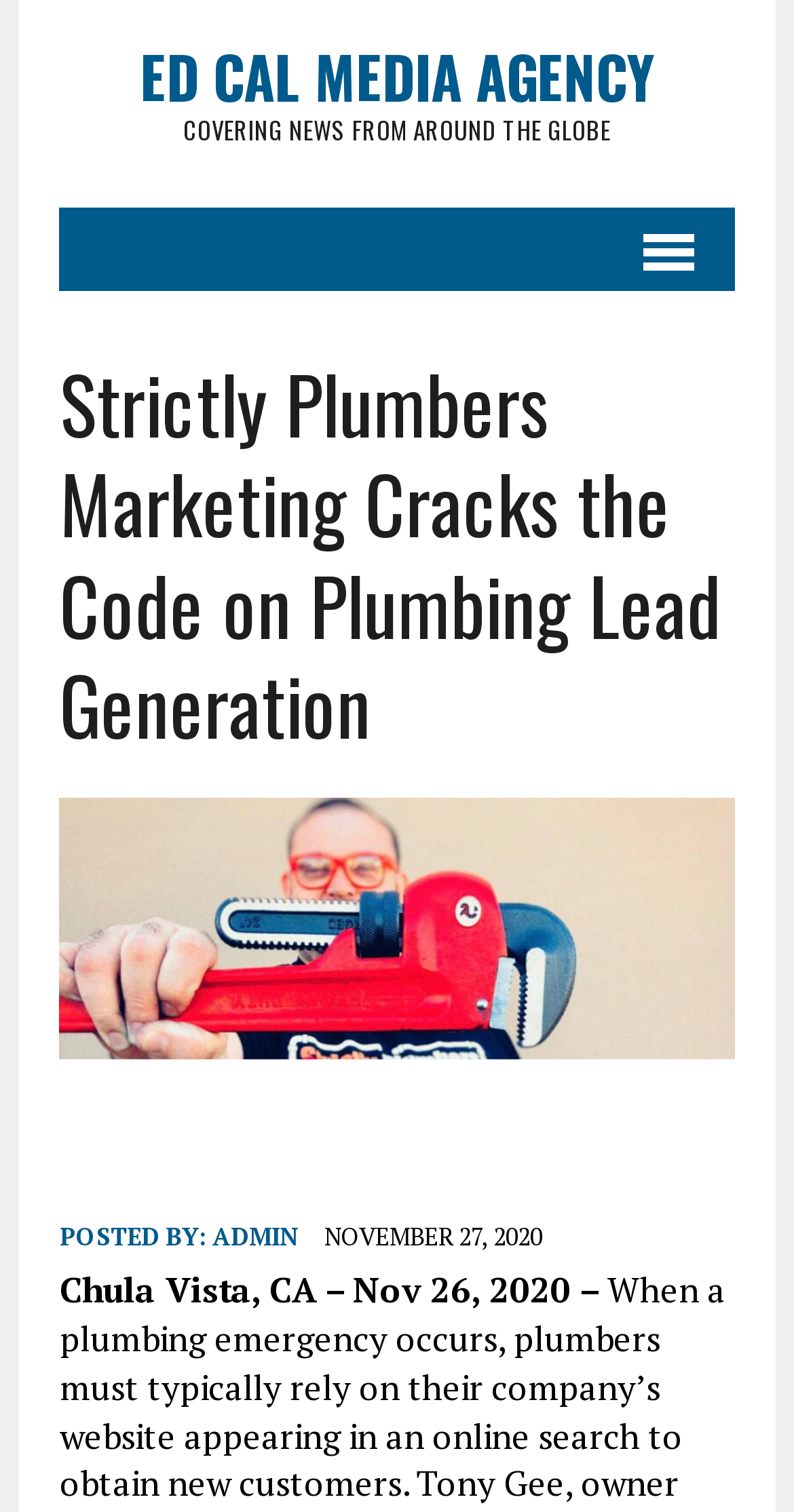What is the date of the post?
Please use the image to provide a one-word or short phrase answer.

November 27, 2020